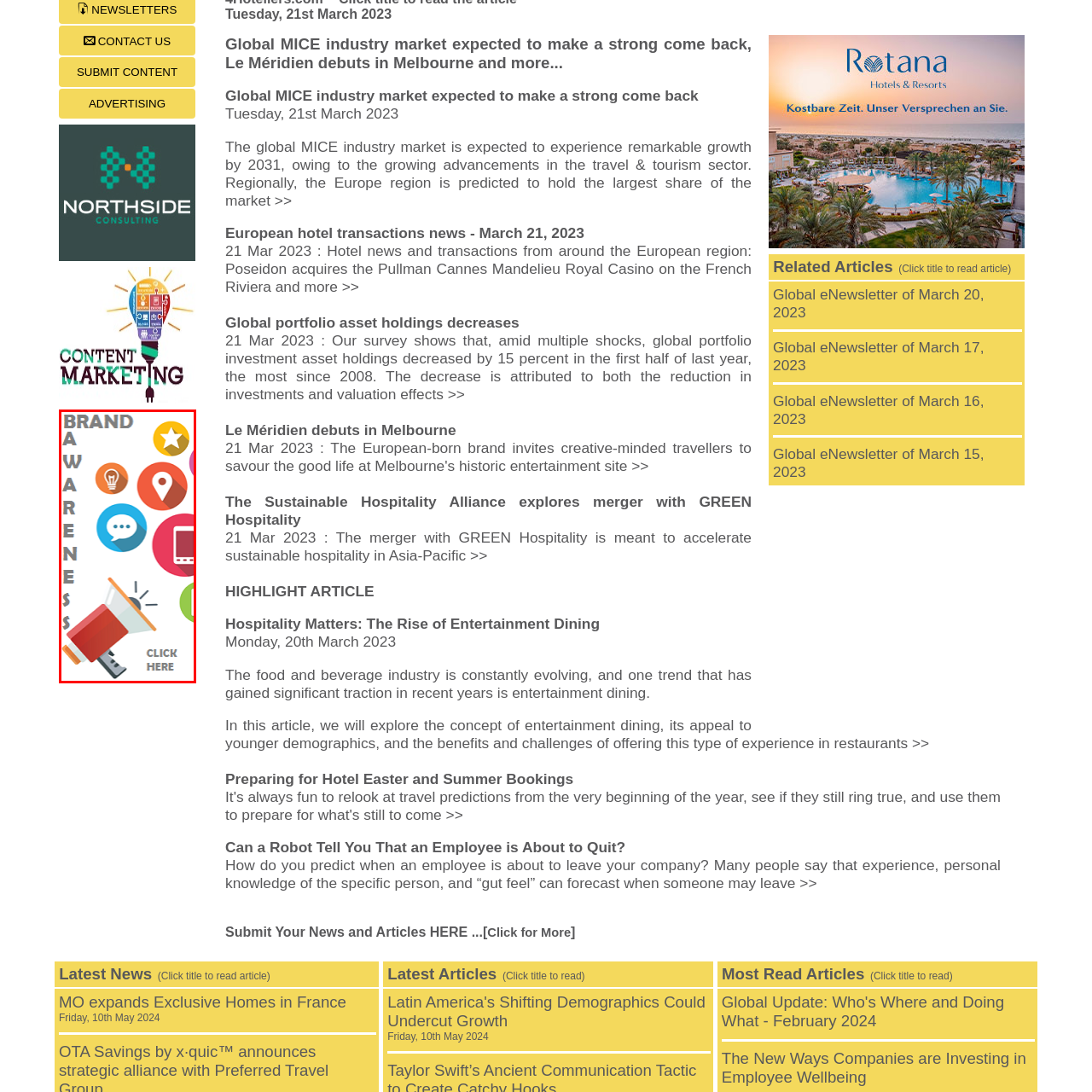What is the purpose of the 'CLICK HERE' text?
Focus on the area within the red boundary in the image and answer the question with one word or a short phrase.

call to action